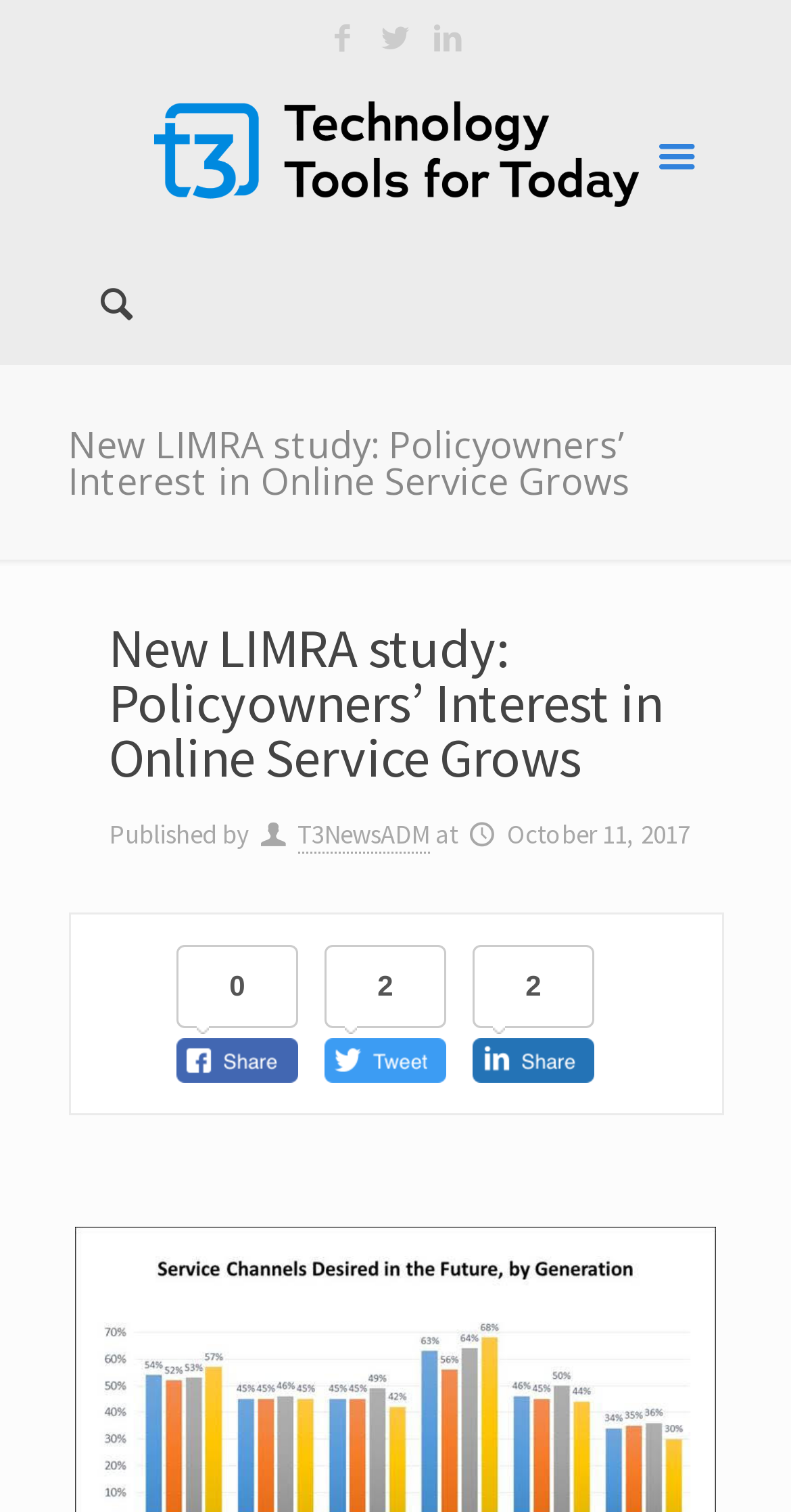Determine the bounding box coordinates of the UI element that matches the following description: "title="Twitter"". The coordinates should be four float numbers between 0 and 1 in the format [left, top, right, bottom].

[0.473, 0.012, 0.527, 0.038]